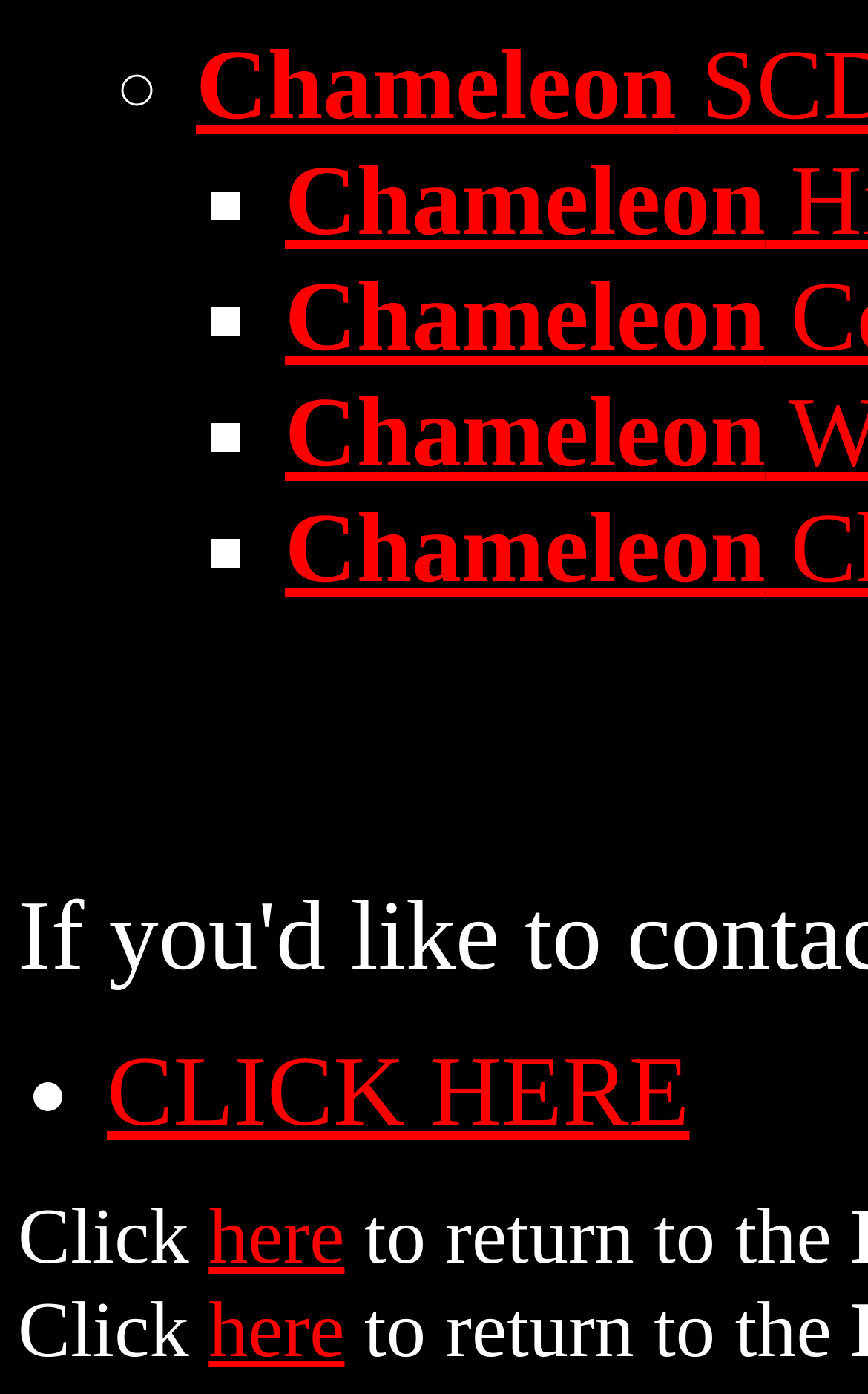Observe the image and answer the following question in detail: Are the list markers arranged vertically or horizontally?

By comparing the y1 and y2 coordinates of the list markers, we can see that they have different vertical positions, indicating that they are arranged vertically on the webpage.